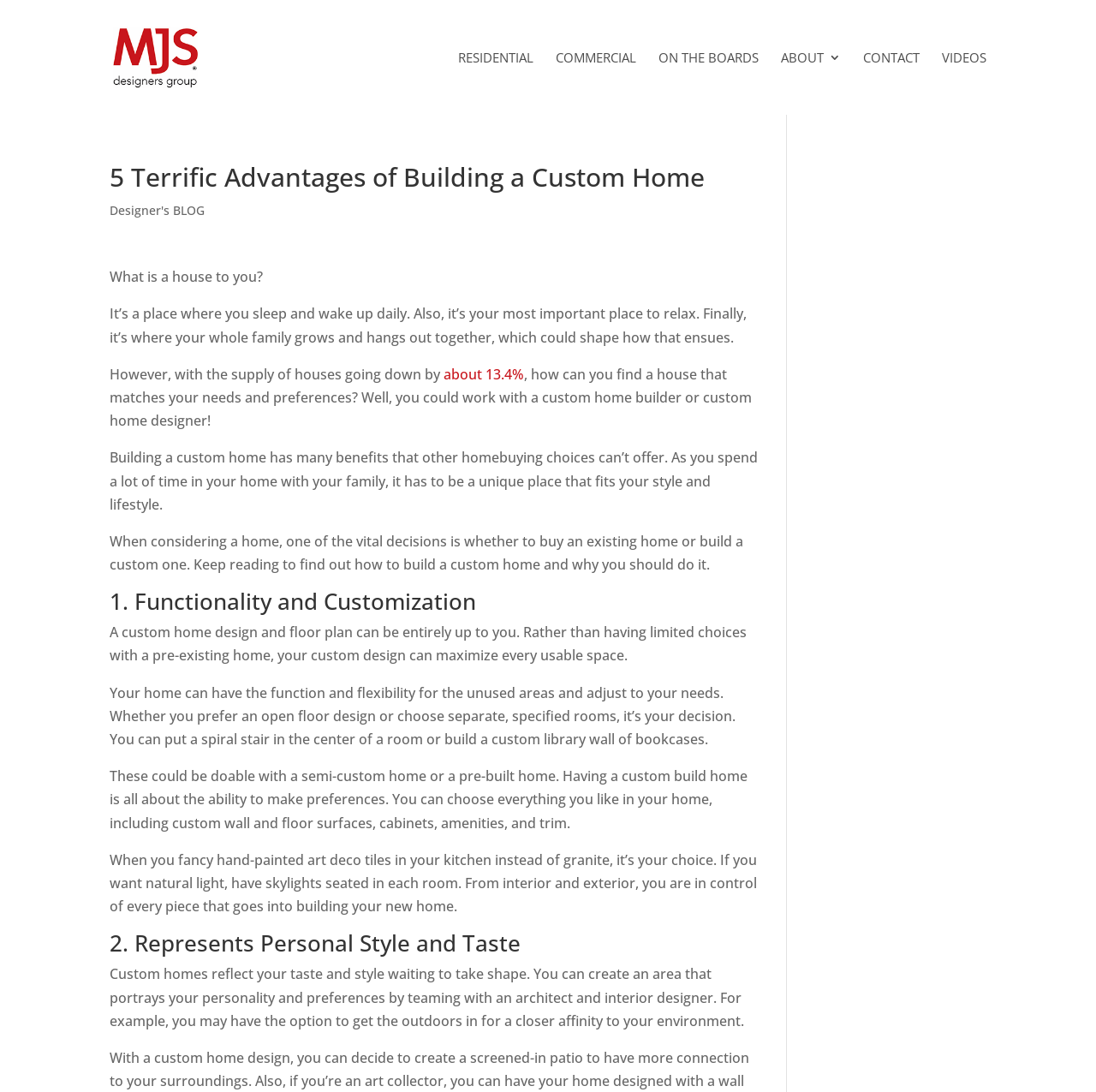What is the name of the company mentioned on the webpage?
Based on the image, respond with a single word or phrase.

MJS Designers Group